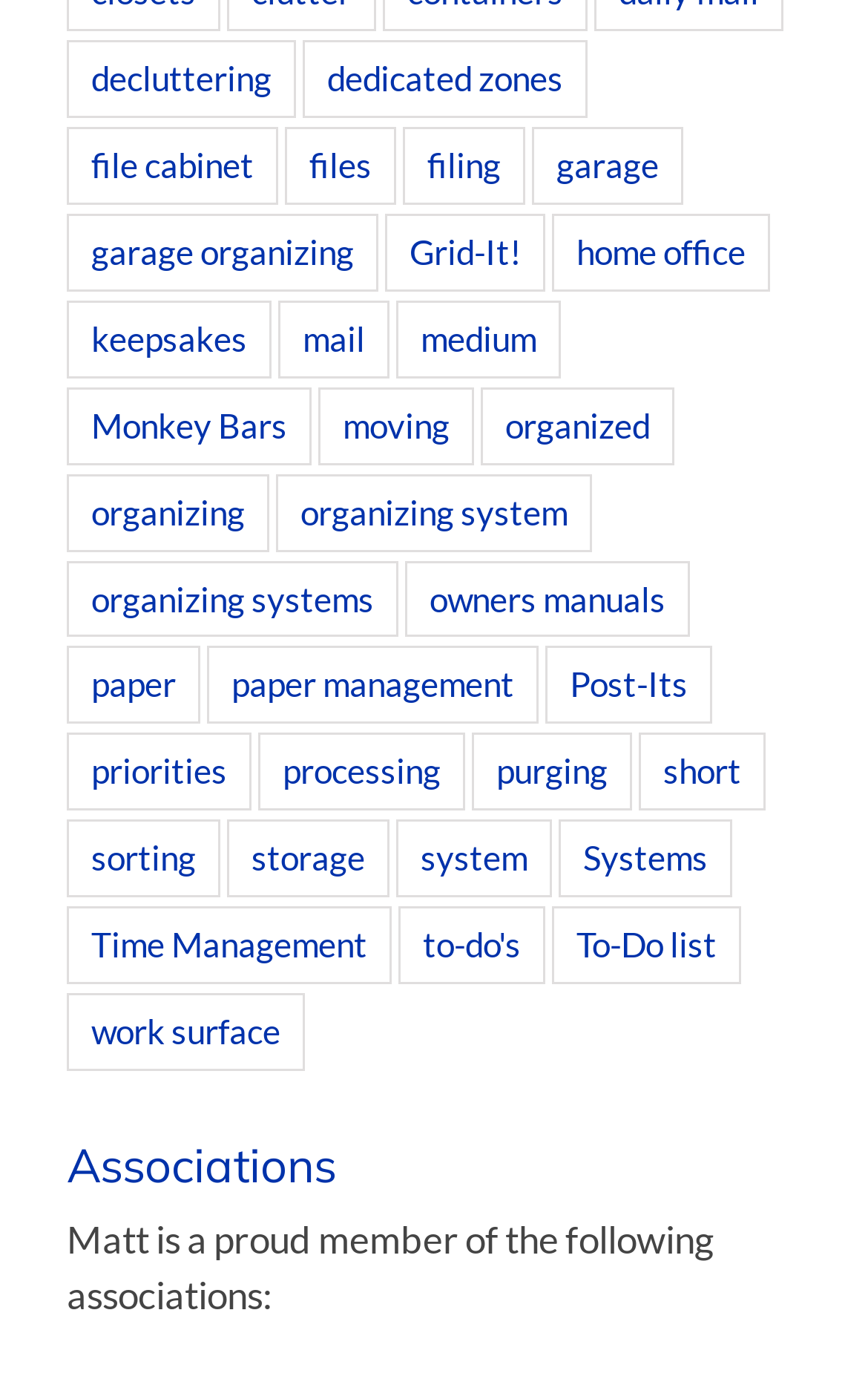Specify the bounding box coordinates of the region I need to click to perform the following instruction: "click on decluttering". The coordinates must be four float numbers in the range of 0 to 1, i.e., [left, top, right, bottom].

[0.077, 0.029, 0.341, 0.086]